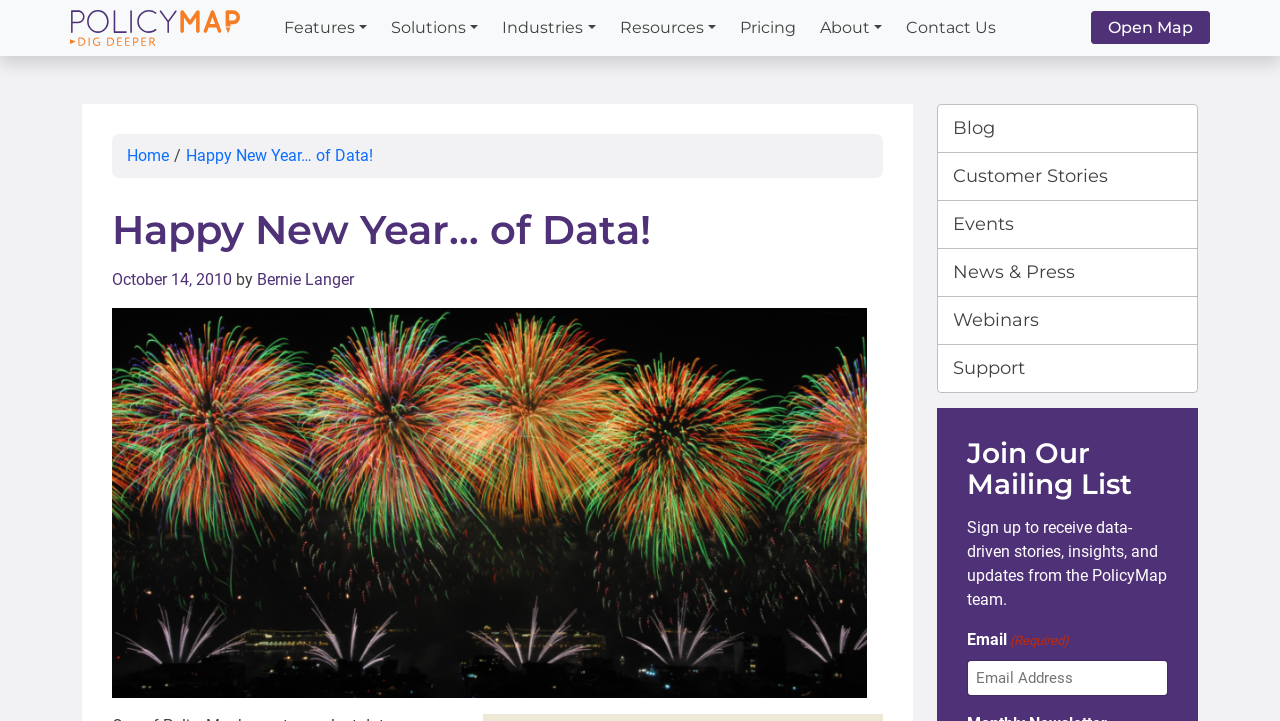Identify the bounding box coordinates of the clickable region required to complete the instruction: "Enter email address in the 'Email (Required)' field". The coordinates should be given as four float numbers within the range of 0 and 1, i.e., [left, top, right, bottom].

[0.755, 0.915, 0.912, 0.966]